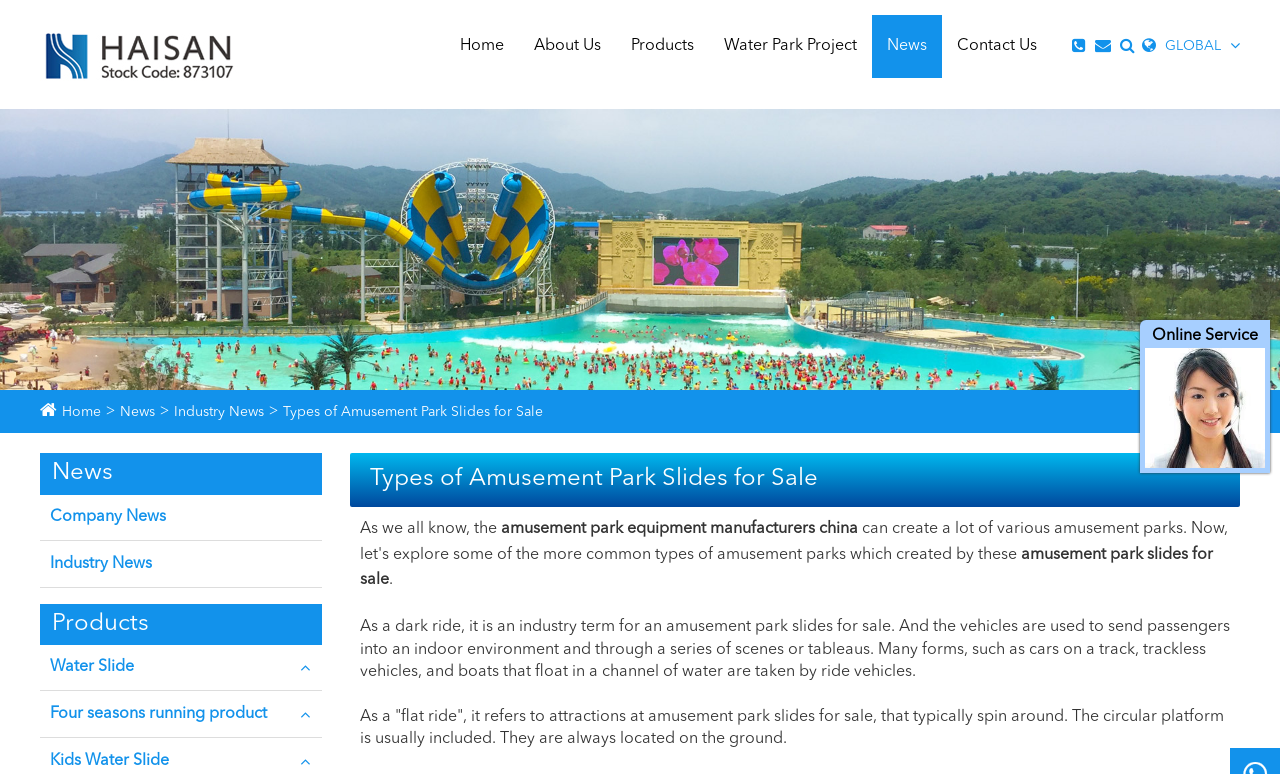Please mark the clickable region by giving the bounding box coordinates needed to complete this instruction: "Search for something".

None